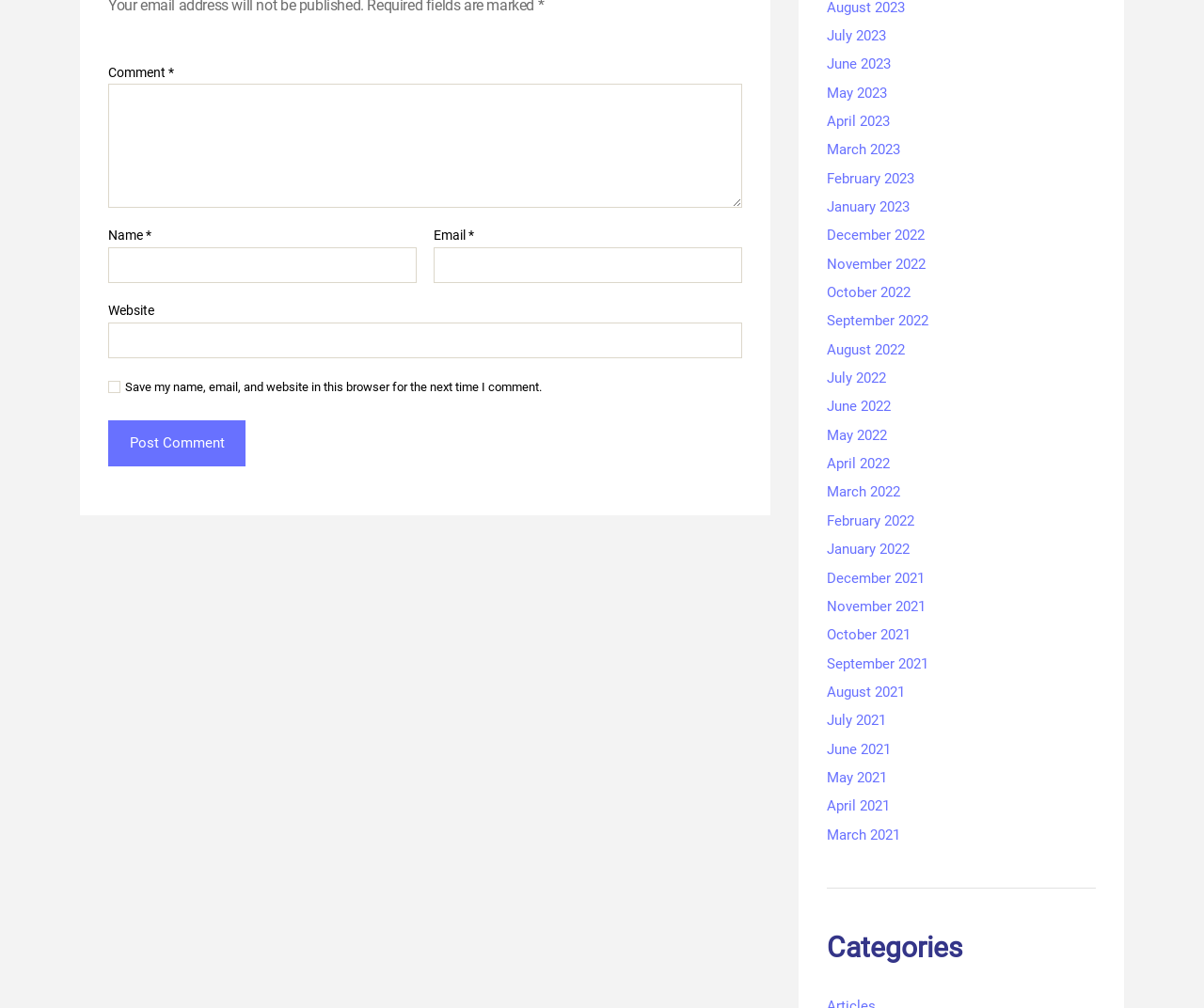Please find the bounding box coordinates of the element that must be clicked to perform the given instruction: "Visit the July 2023 page". The coordinates should be four float numbers from 0 to 1, i.e., [left, top, right, bottom].

[0.687, 0.027, 0.736, 0.044]